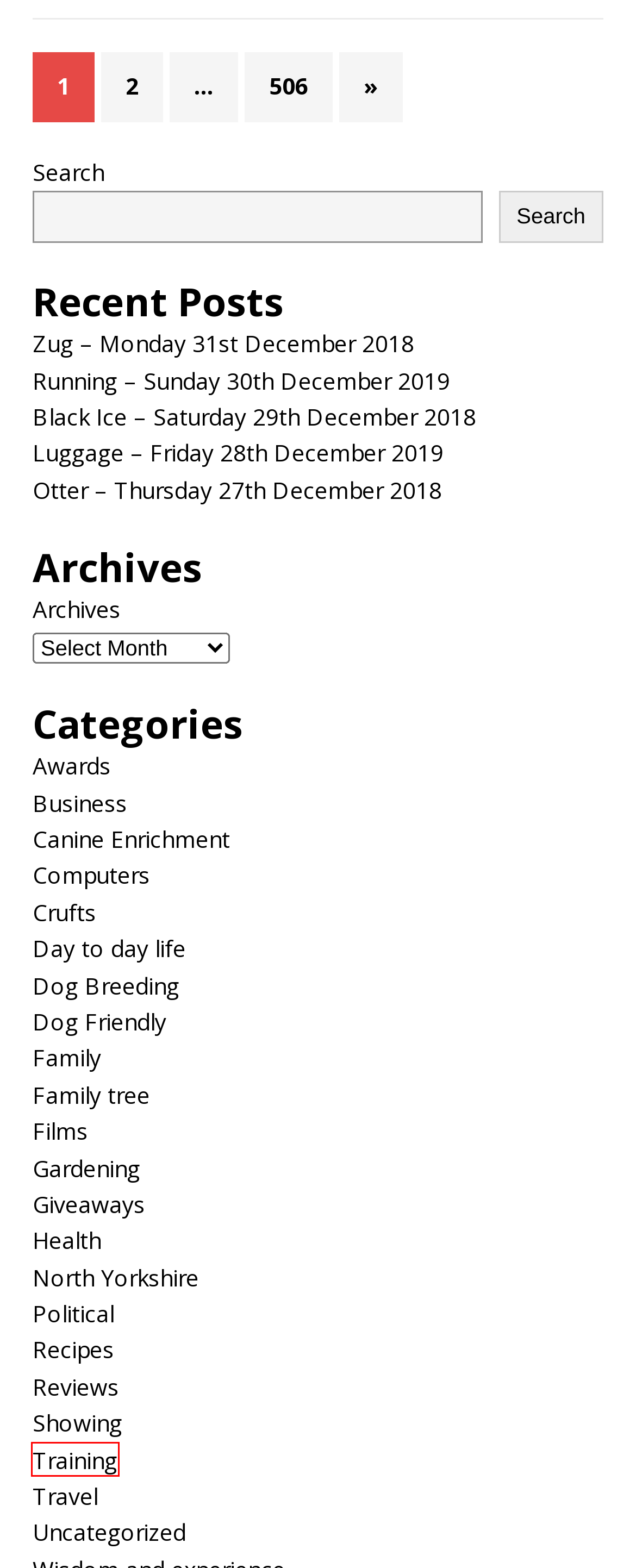You are given a screenshot of a webpage with a red rectangle bounding box around an element. Choose the best webpage description that matches the page after clicking the element in the bounding box. Here are the candidates:
A. Family – Alfie's Diary Archive
B. Awards – Alfie's Diary Archive
C. Alfie's Diary Archive – Page 506 – Dog enough to be human, human enough to be a dog
D. Day to day life – Alfie's Diary Archive
E. Dog Friendly – Alfie's Diary Archive
F. Training – Alfie's Diary Archive
G. Dog Breeding – Alfie's Diary Archive
H. Health – Alfie's Diary Archive

F